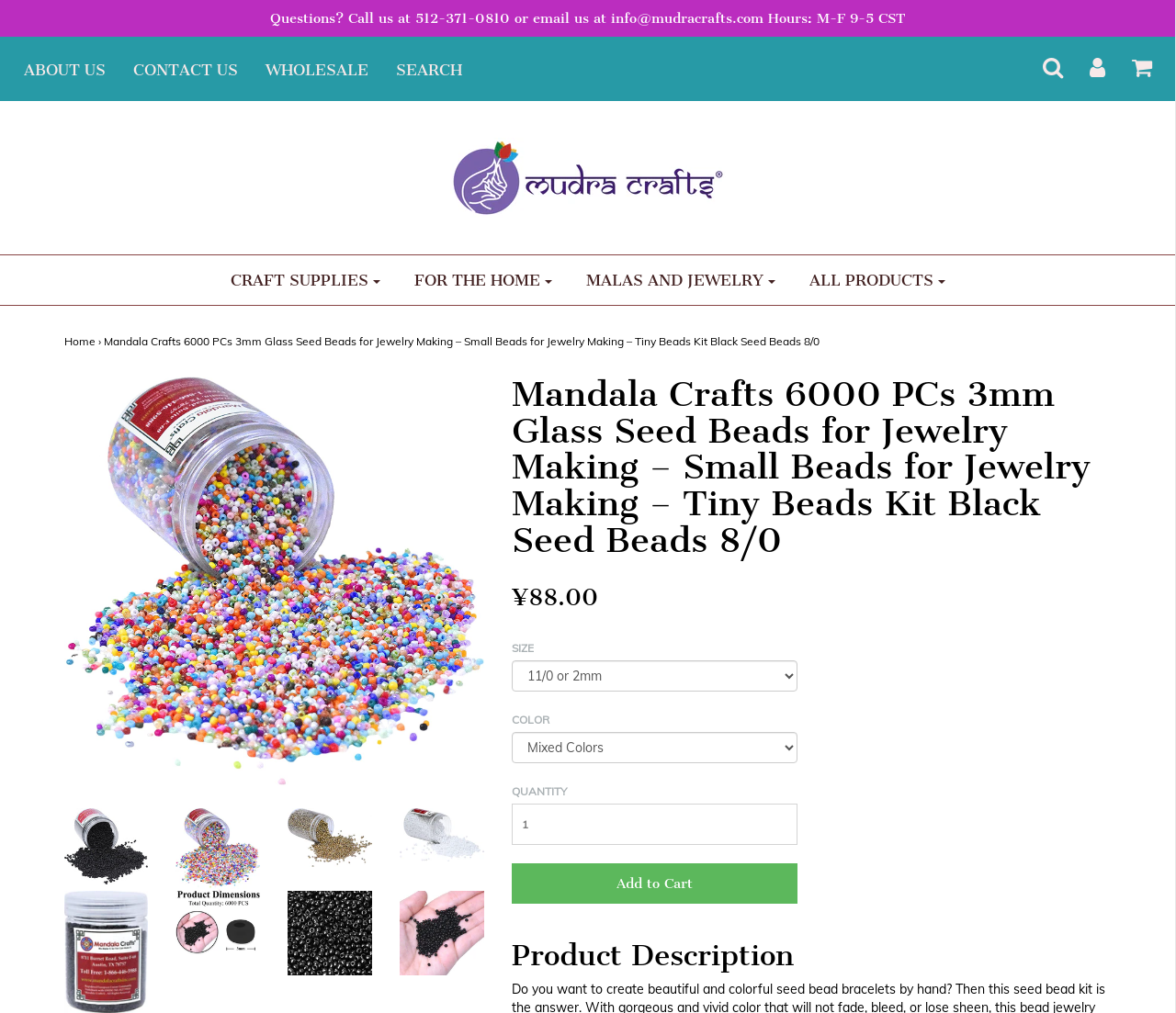Please find the bounding box coordinates for the clickable element needed to perform this instruction: "Visit the ABOUT US page".

[0.02, 0.046, 0.113, 0.09]